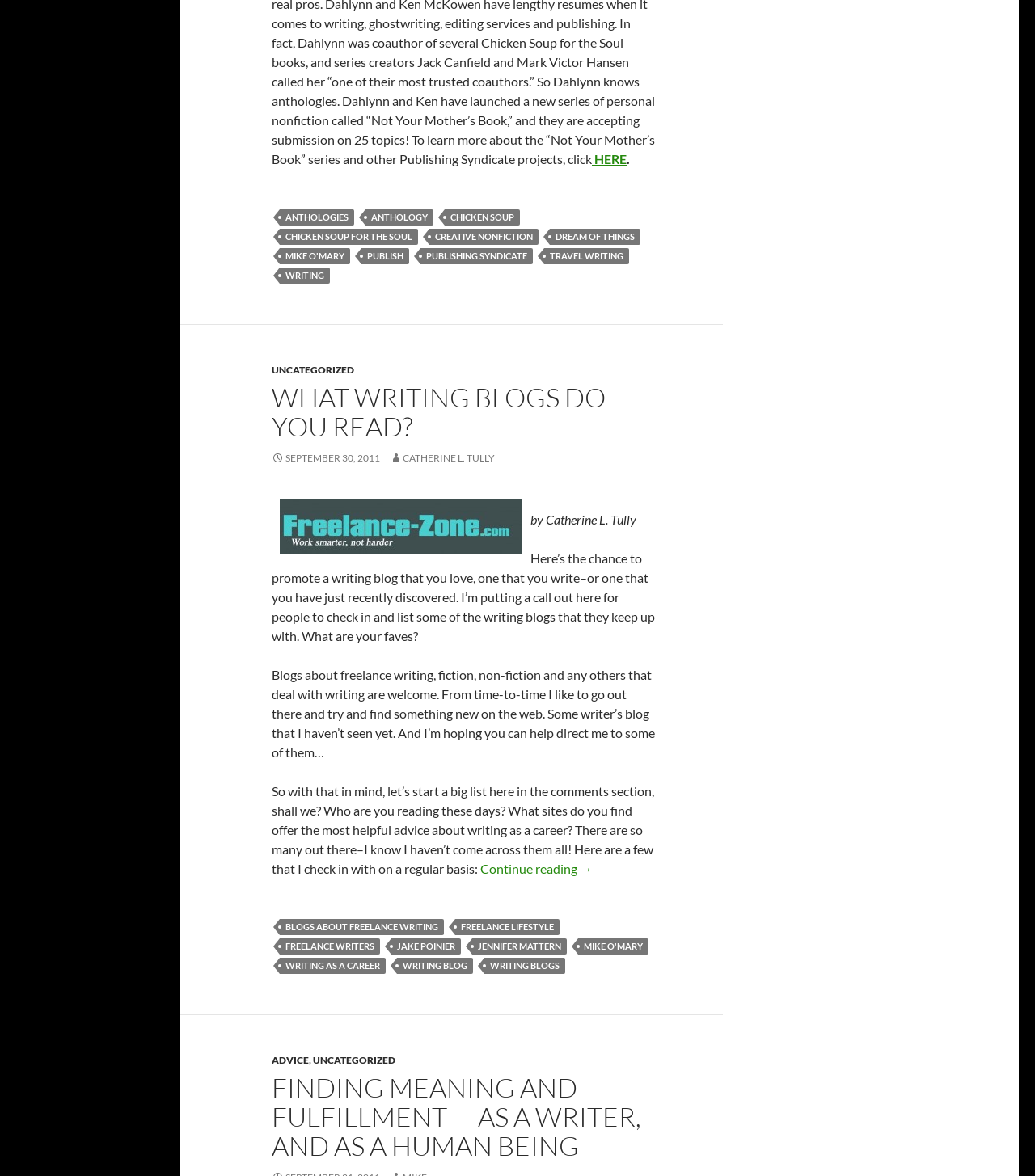Provide a short answer using a single word or phrase for the following question: 
What type of writing blogs are welcome?

Freelance, fiction, non-fiction